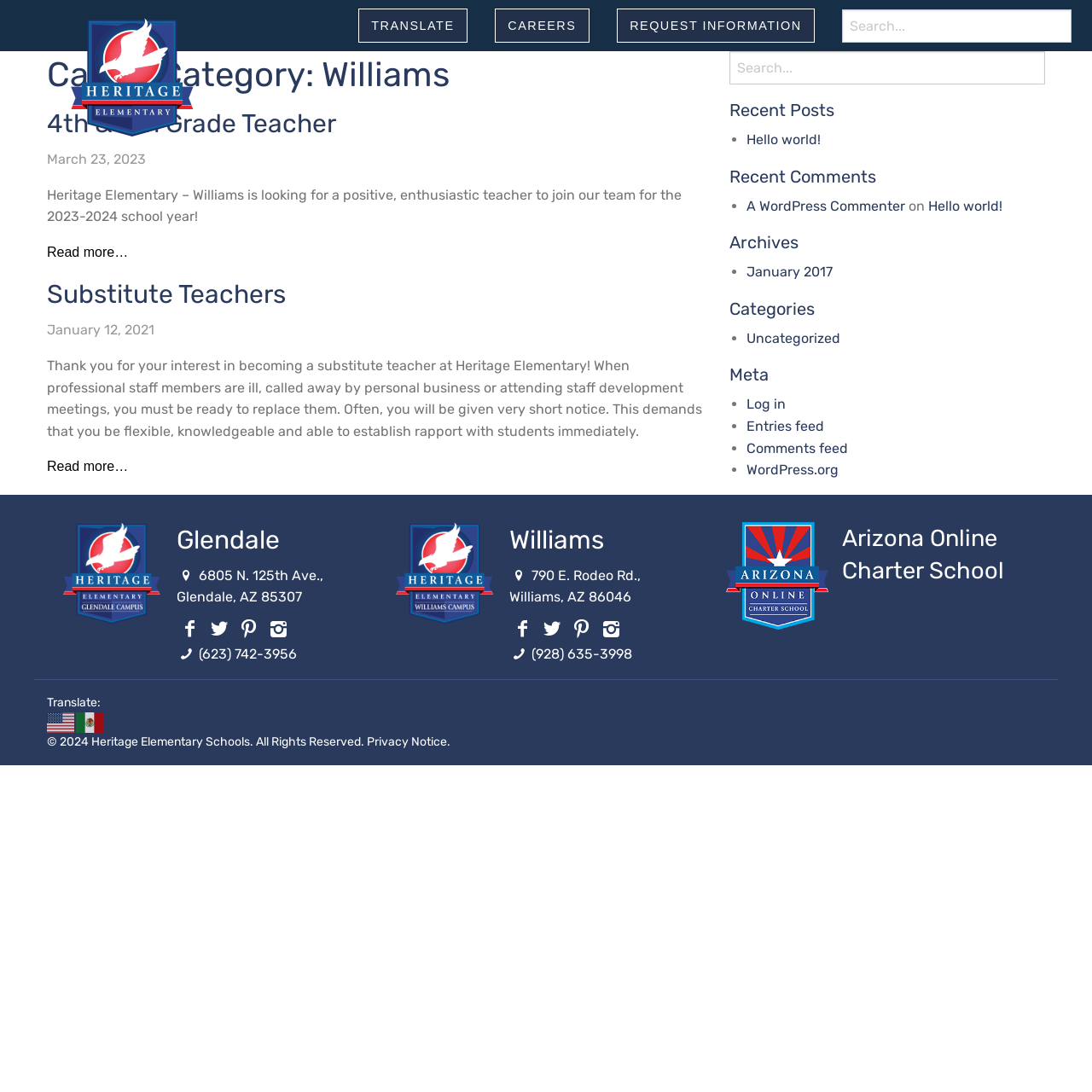Specify the bounding box coordinates of the element's area that should be clicked to execute the given instruction: "log in". The coordinates should be four float numbers between 0 and 1, i.e., [left, top, right, bottom].

[0.684, 0.363, 0.72, 0.378]